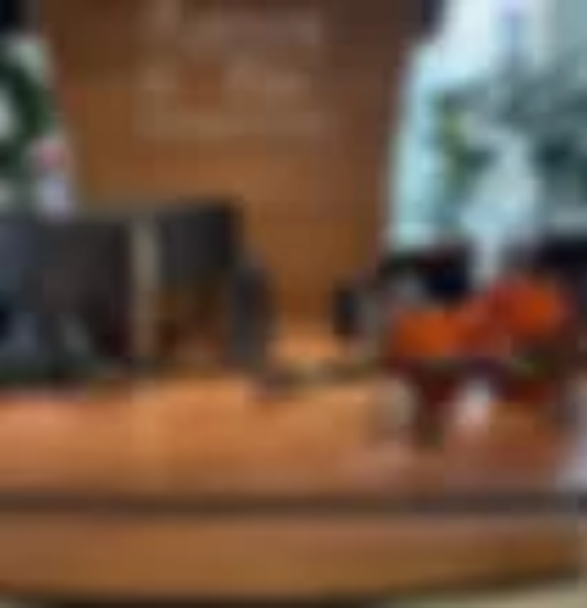What is the atmosphere created by the performance?
Provide an in-depth and detailed explanation in response to the question.

The caption states that the performance contributes to a lively atmosphere for passengers, and also adds a touch of serenity, turning the wait time into a relaxing experience for those passing through the busy airport.